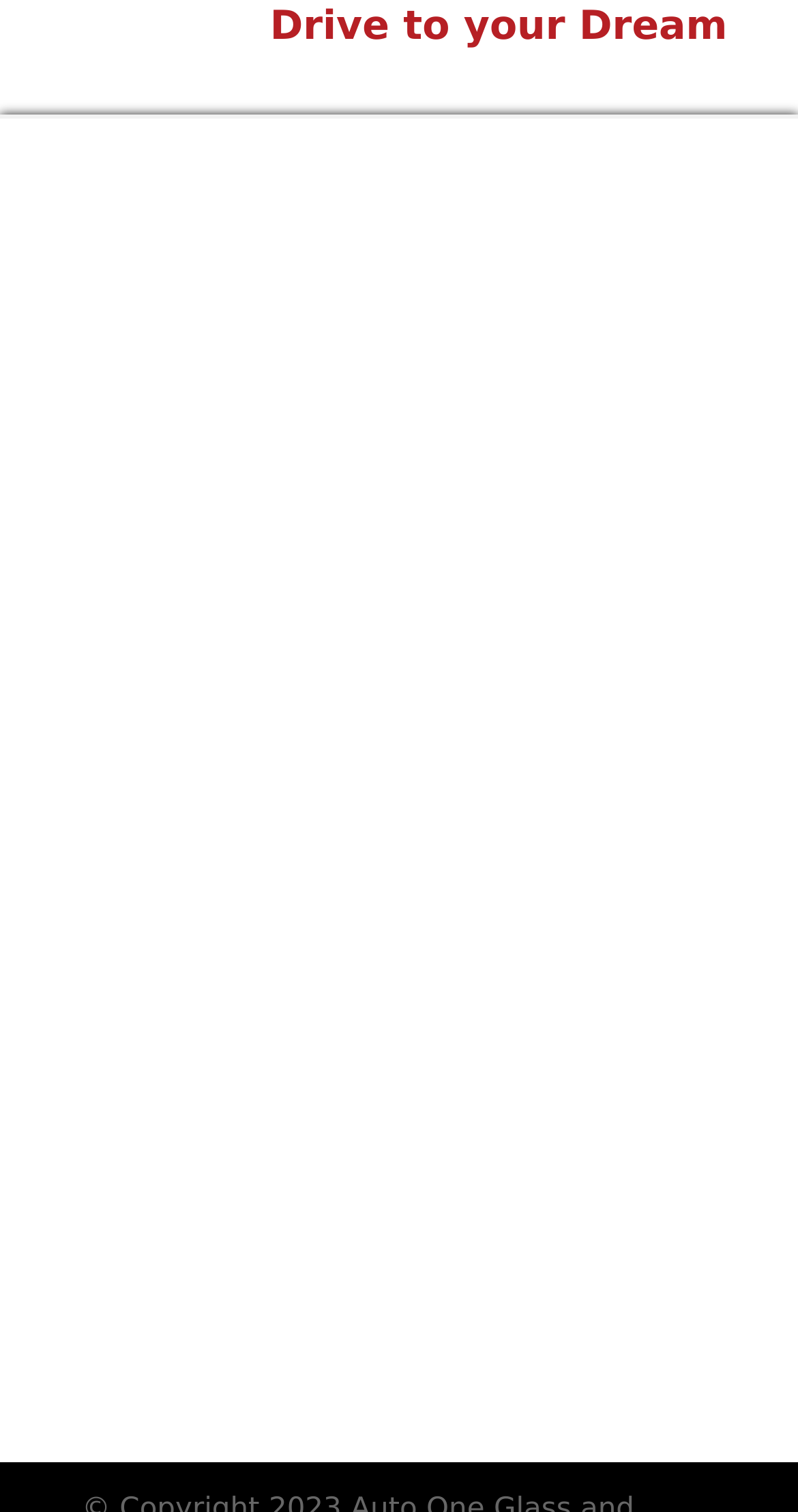Refer to the element description Rust Proofing and Protection and identify the corresponding bounding box in the screenshot. Format the coordinates as (top-left x, top-left y, bottom-right x, bottom-right y) with values in the range of 0 to 1.

[0.5, 0.499, 0.816, 0.555]